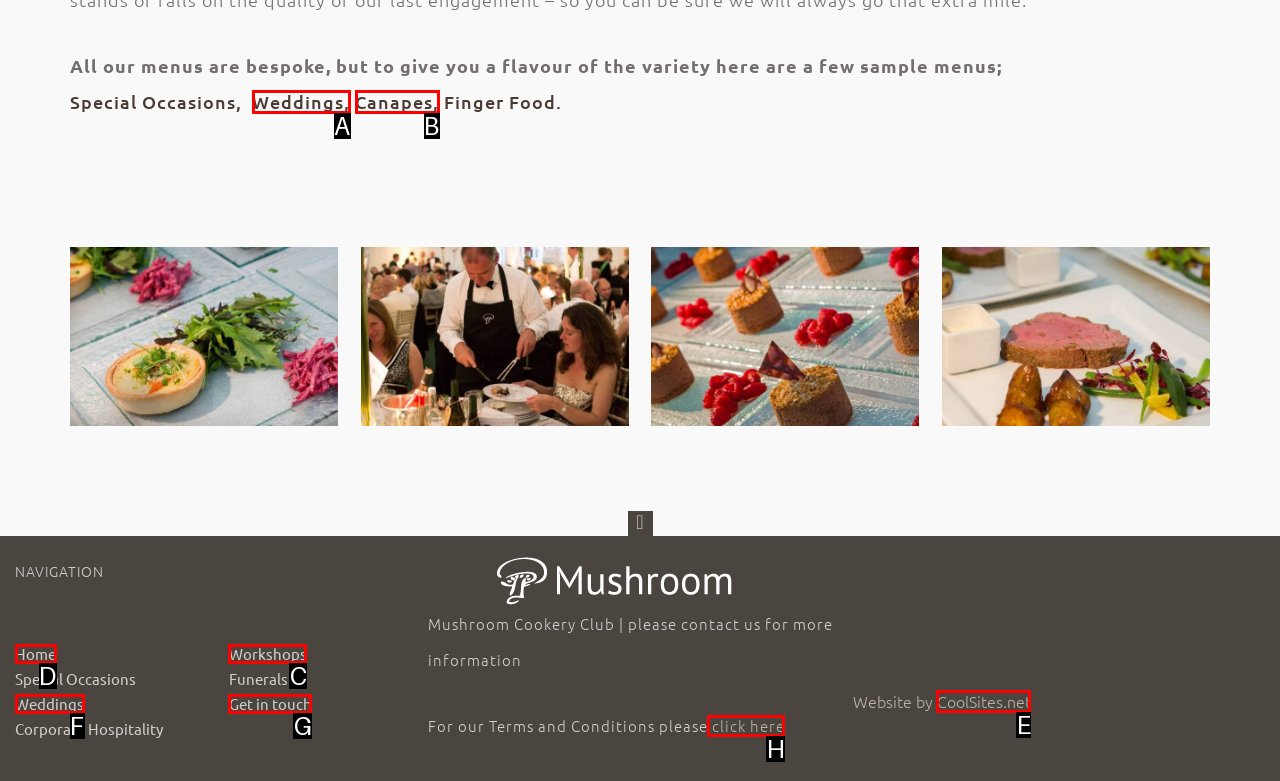Identify the HTML element that should be clicked to accomplish the task: Navigate to Home page
Provide the option's letter from the given choices.

D